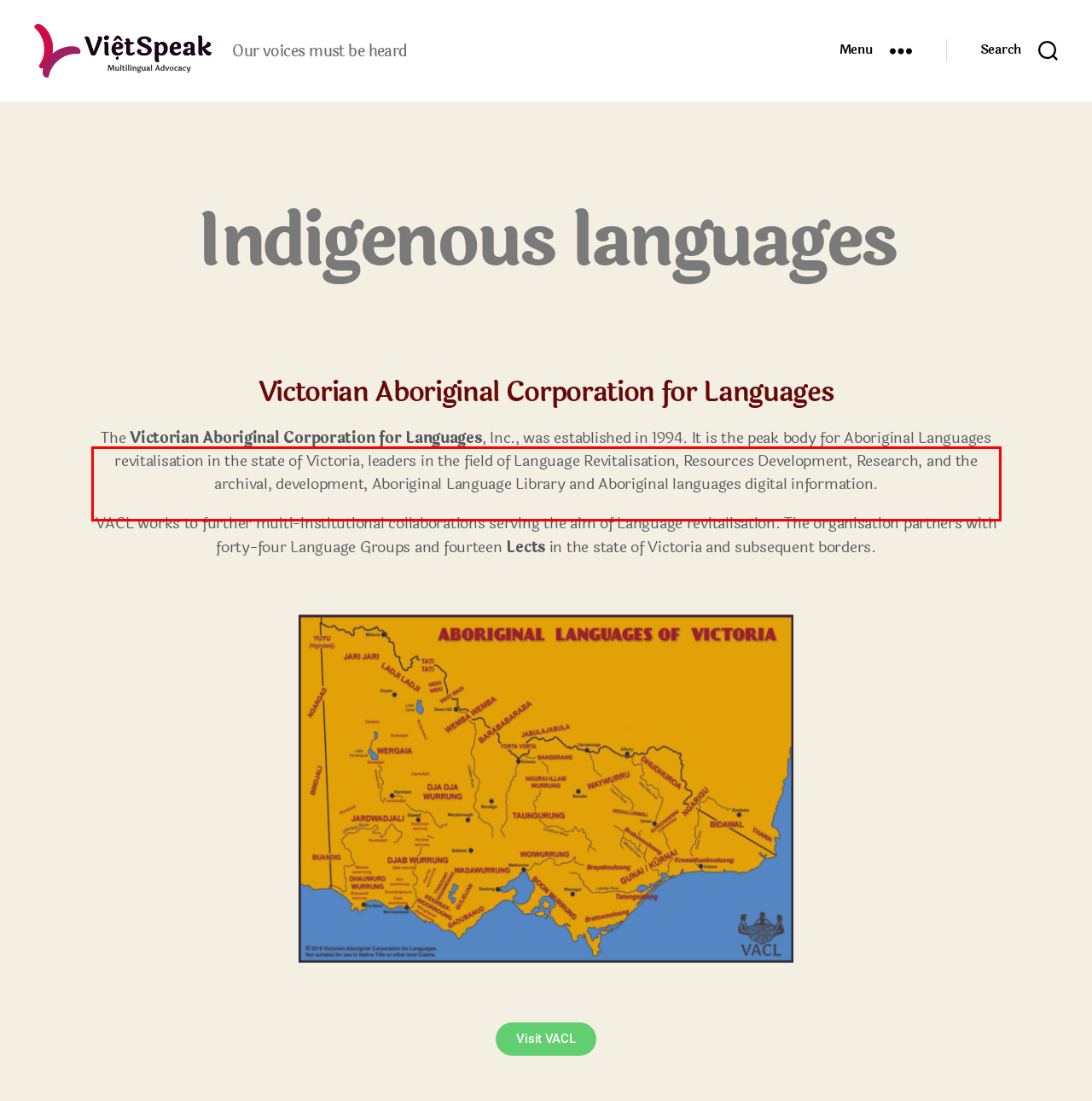You are given a screenshot with a red rectangle. Identify and extract the text within this red bounding box using OCR.

The Victorian Aboriginal Corporation for Languages, Inc., was established in 1994. It is the peak body for Aboriginal Languages revitalisation in the state of Victoria, leaders in the field of Language Revitalisation, Resources Development, Research, and the archival, development, Aboriginal Language Library and Aboriginal languages digital information.